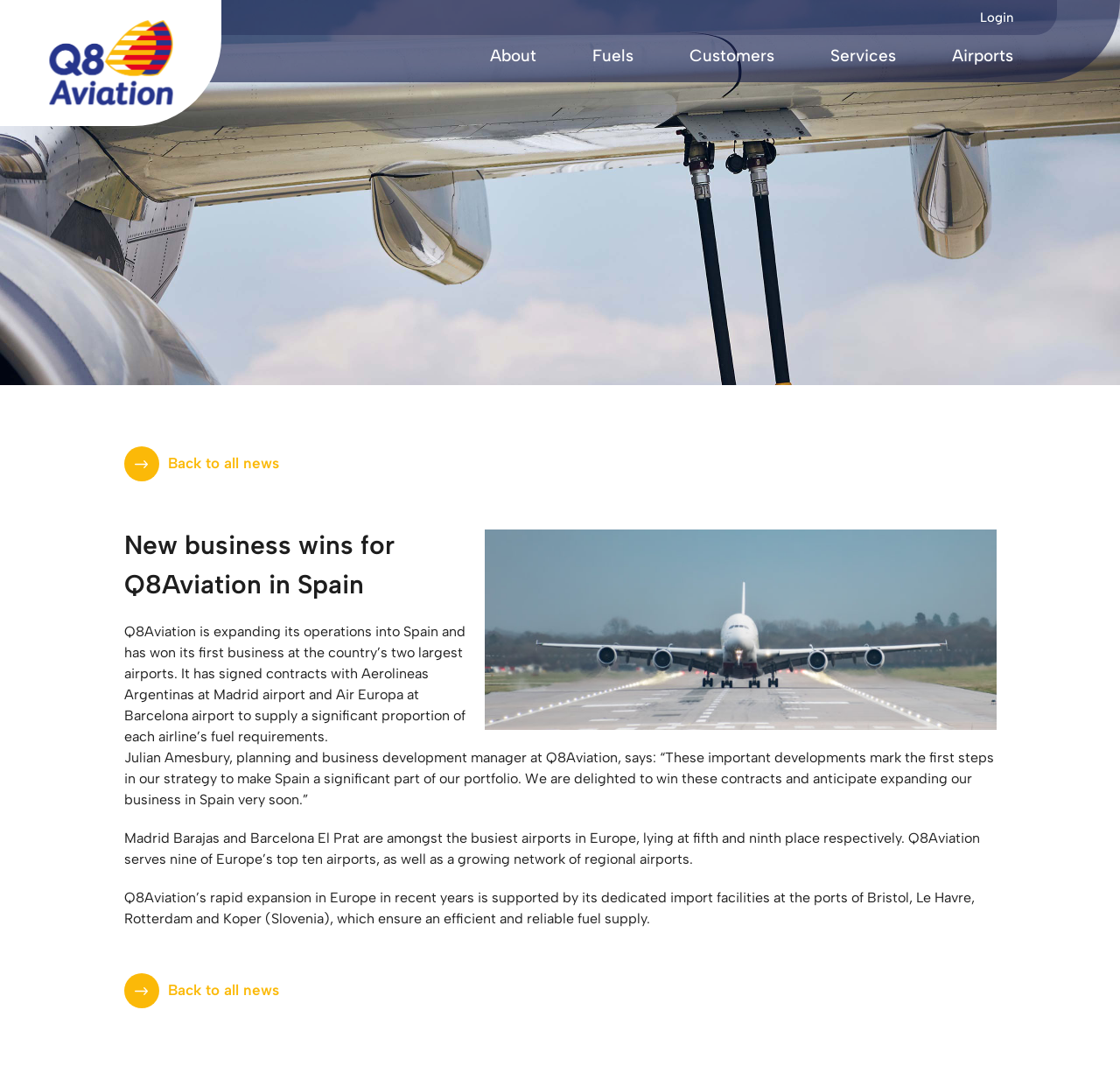How many of Europe's top ten airports does Q8Aviation serve?
Provide a detailed answer to the question, using the image to inform your response.

The text states that Q8Aviation serves nine of Europe's top ten airports, as well as a growing network of regional airports. Therefore, the answer is 9.